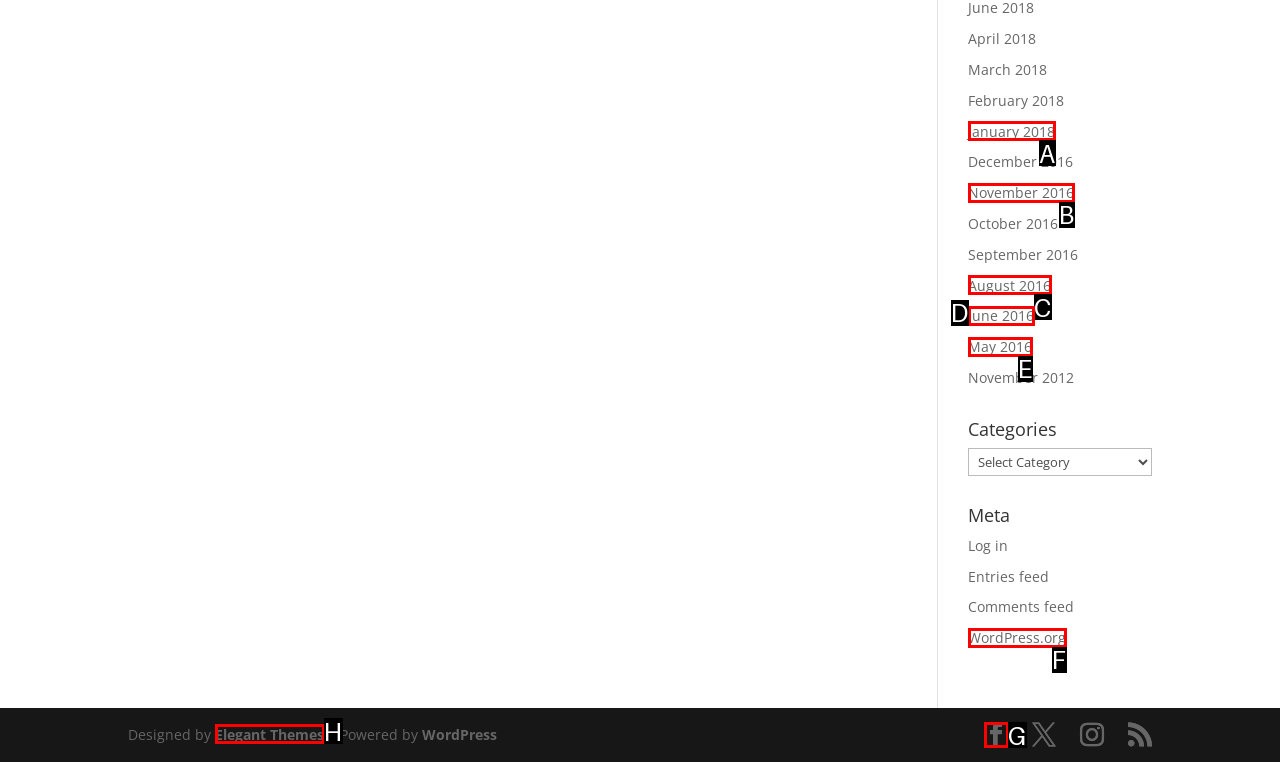Identify the HTML element that corresponds to the description: WordPress.org
Provide the letter of the matching option from the given choices directly.

F